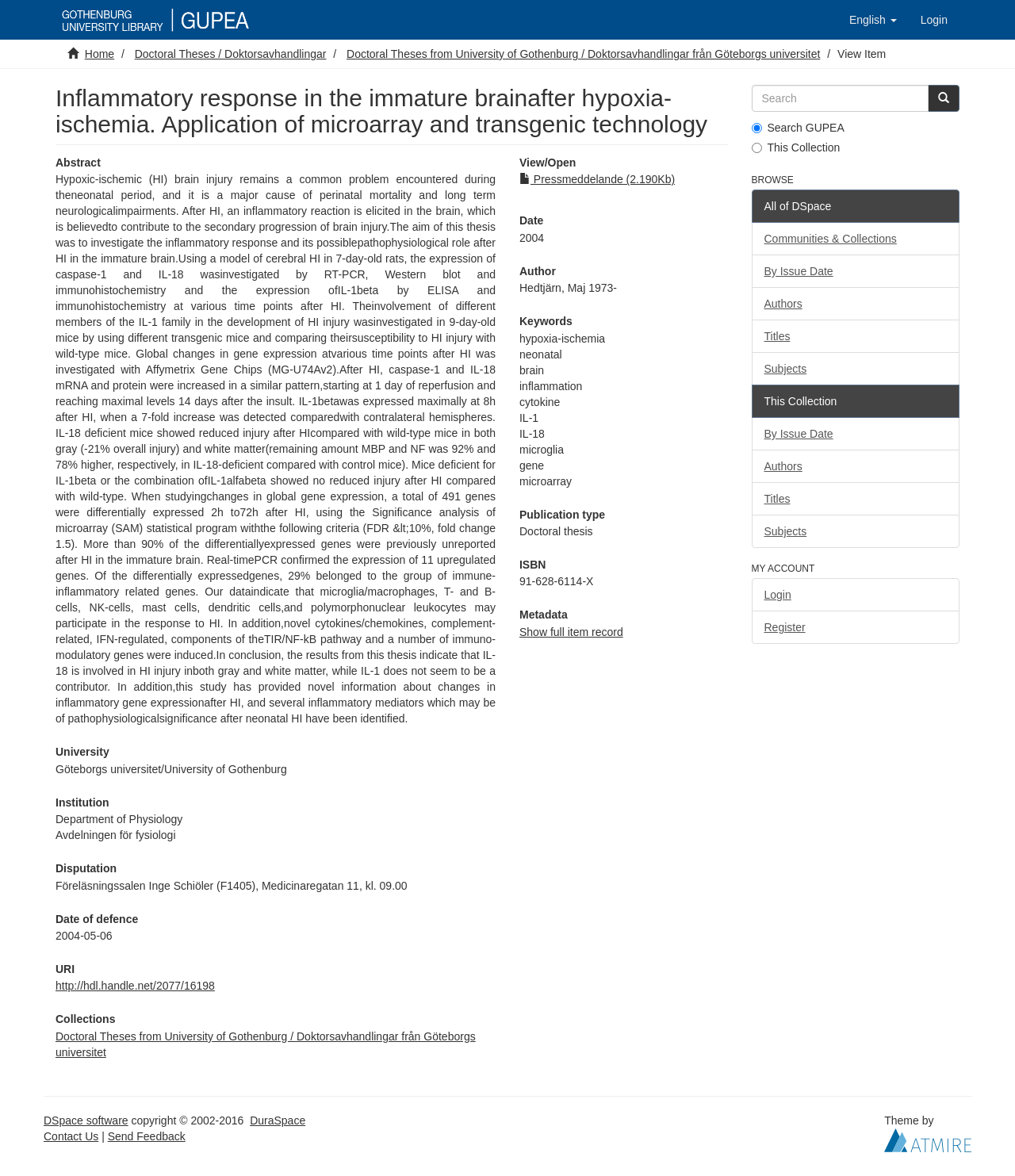Using the provided element description, identify the bounding box coordinates as (top-left x, top-left y, bottom-right x, bottom-right y). Ensure all values are between 0 and 1. Description: parent_node: Theme by title="Atmire NV"

[0.871, 0.963, 0.957, 0.974]